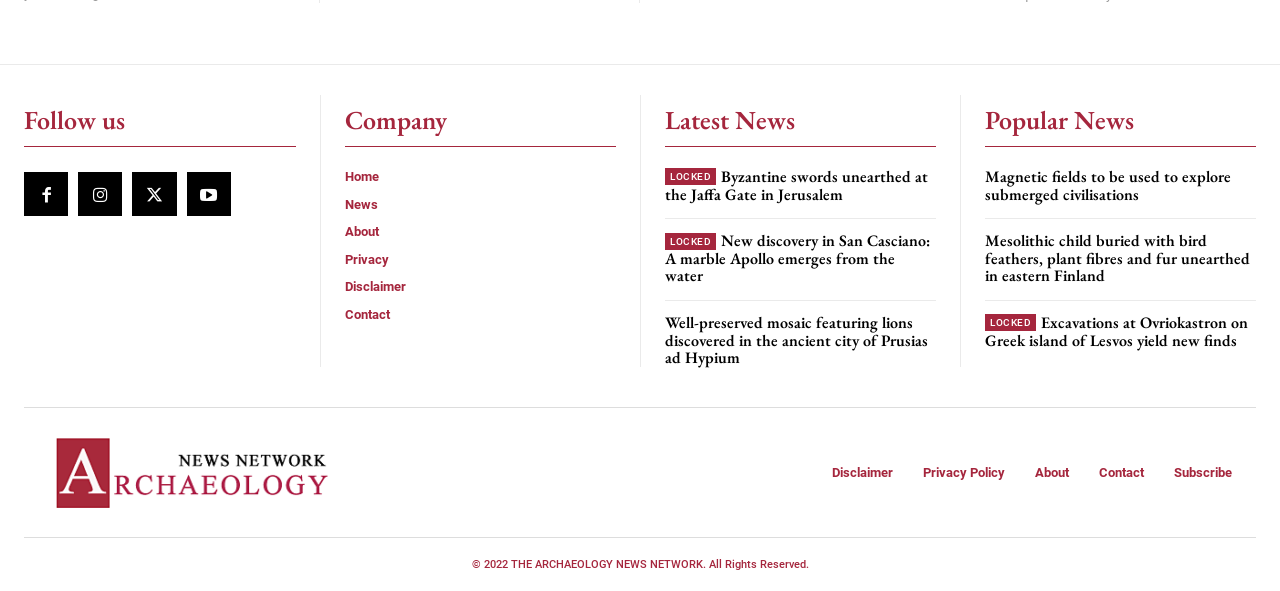Determine the bounding box coordinates of the area to click in order to meet this instruction: "Go to Home page".

[0.27, 0.286, 0.481, 0.313]